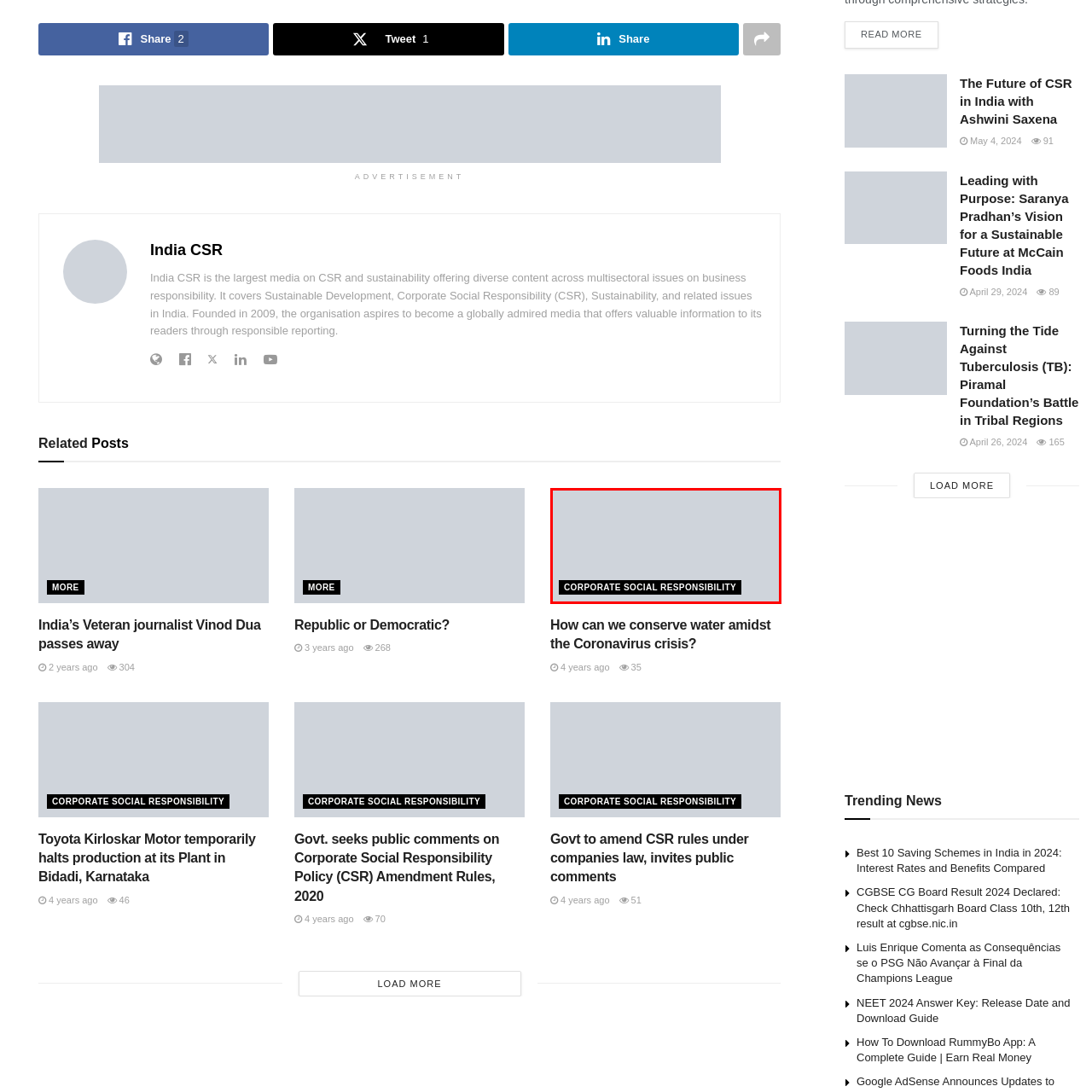View the image inside the red-bordered box and answer the given question using a single word or phrase:
What is the topic of the image?

Corporate Social Responsibility